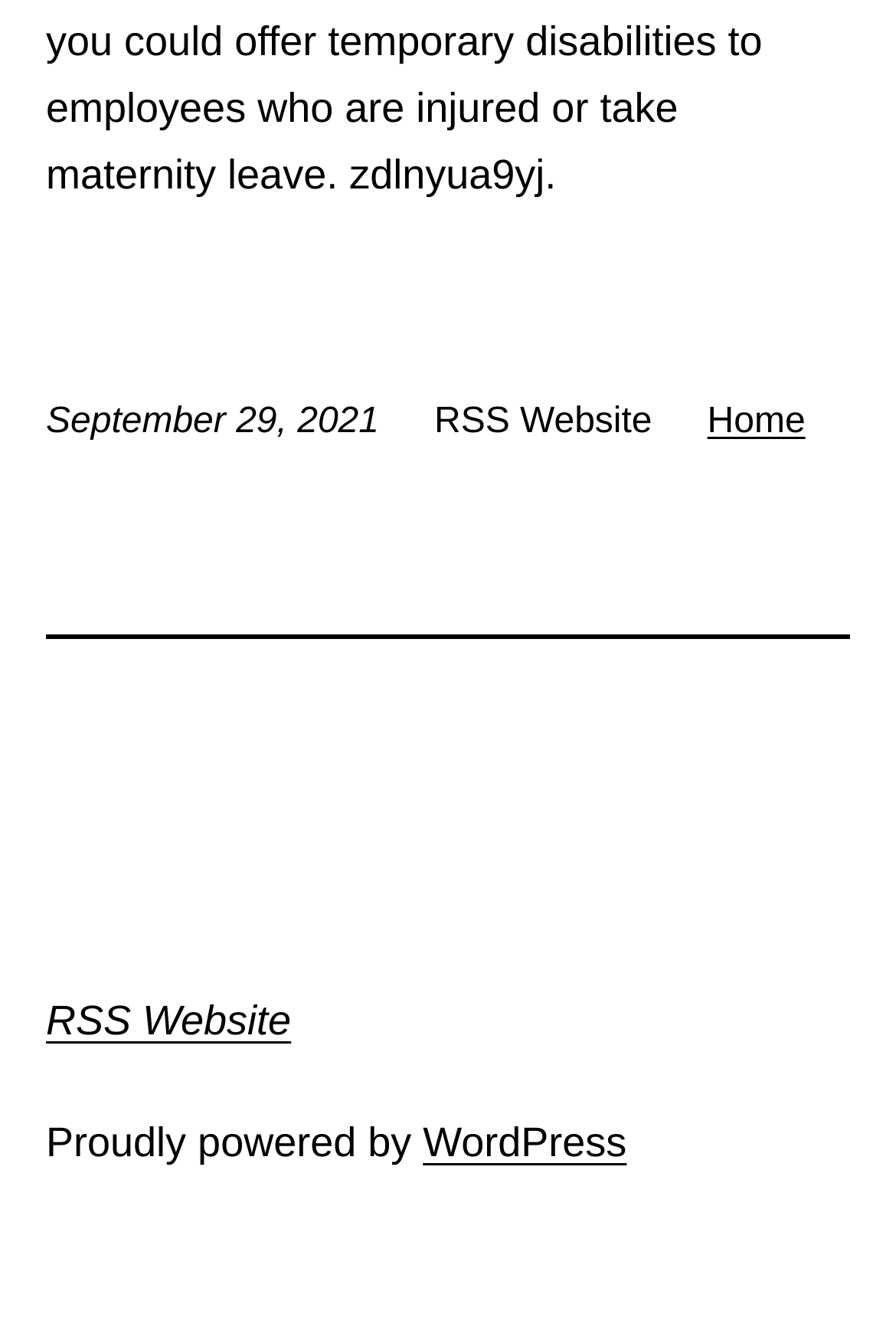Provide a short answer using a single word or phrase for the following question: 
How many sections are present on the webpage?

2